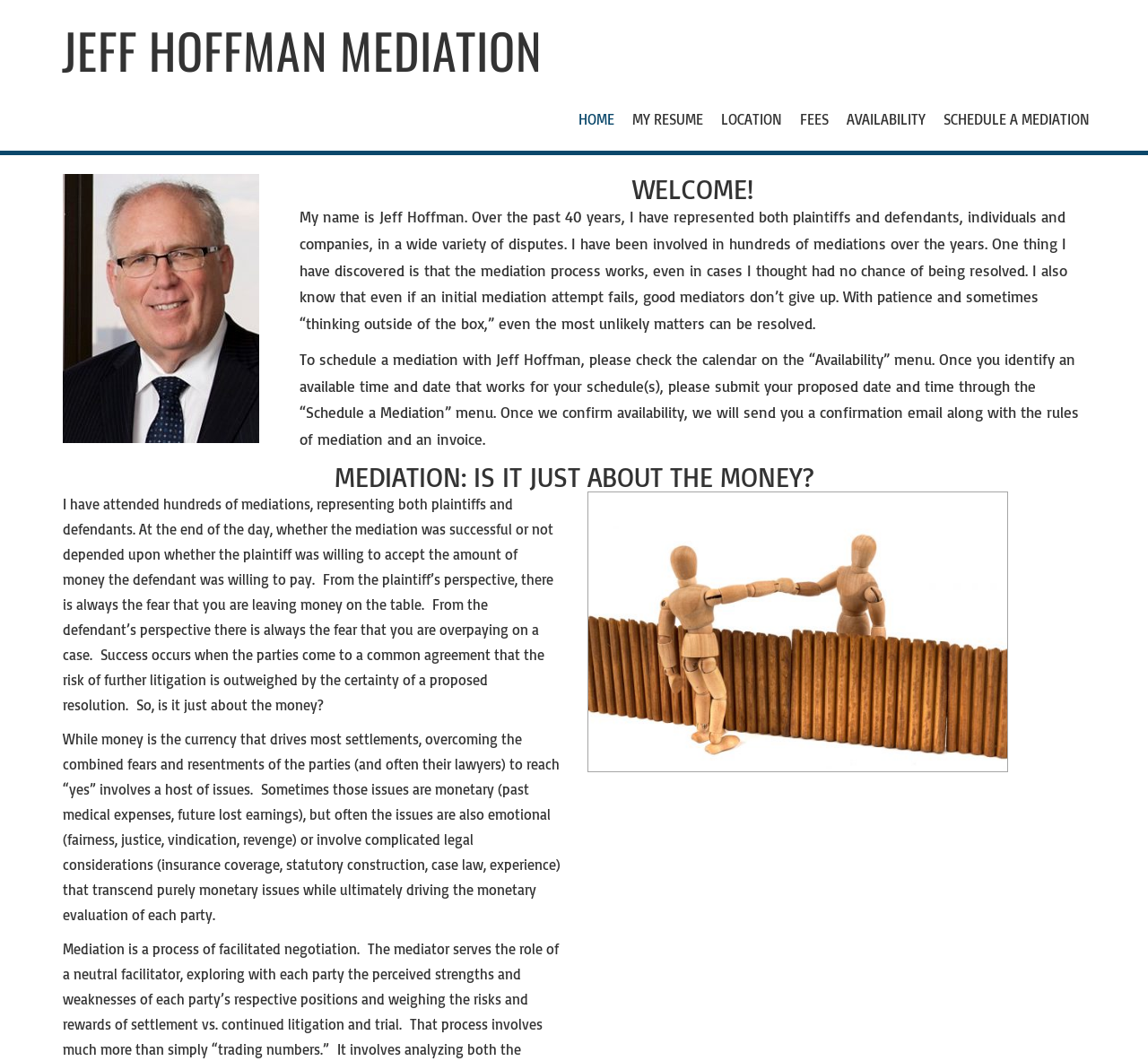Kindly respond to the following question with a single word or a brief phrase: 
How many links are in the top navigation menu?

6